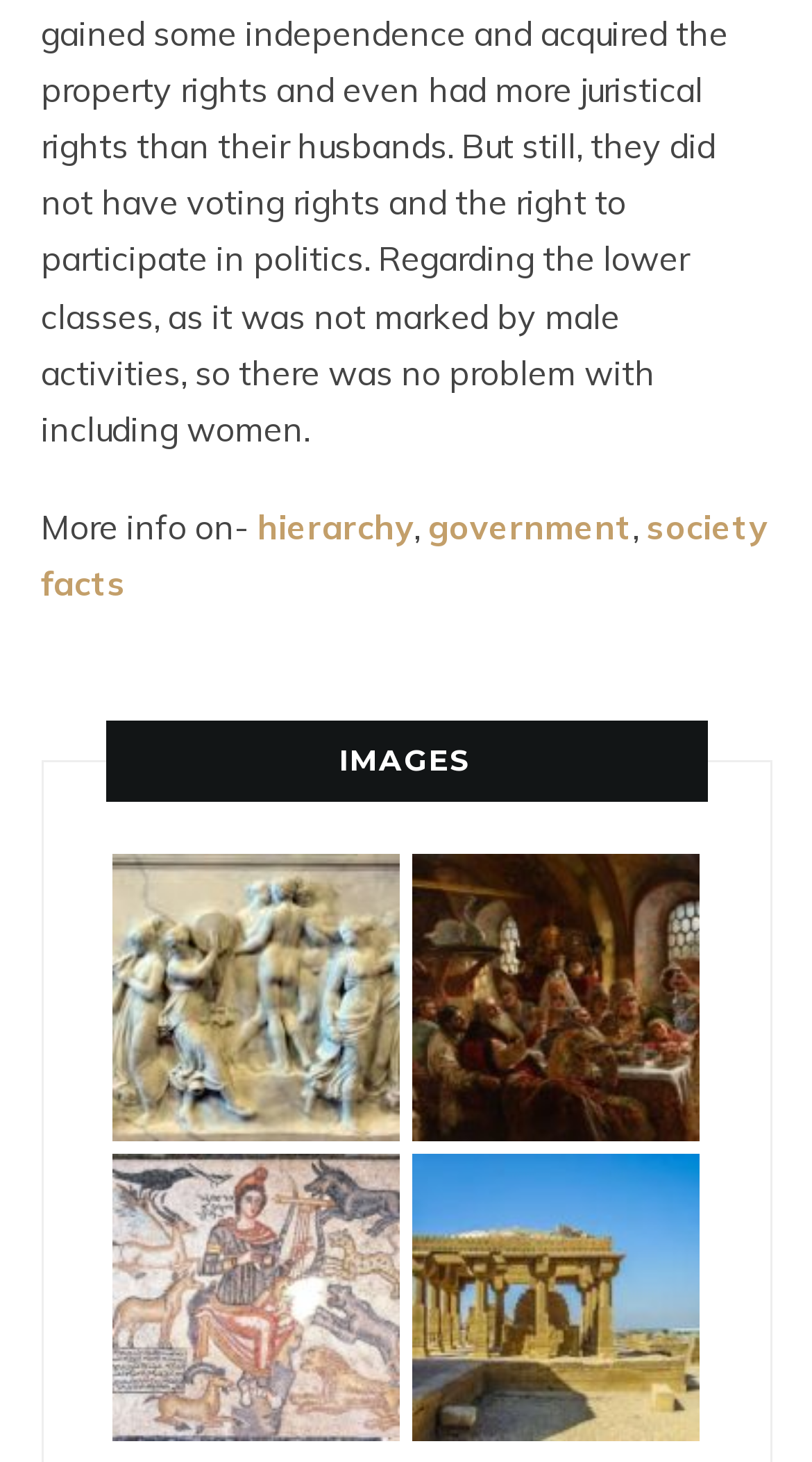Can you give a detailed response to the following question using the information from the image? How many images are on the webpage?

There are four images on the webpage, each with a corresponding link and caption, and they are arranged in two rows.